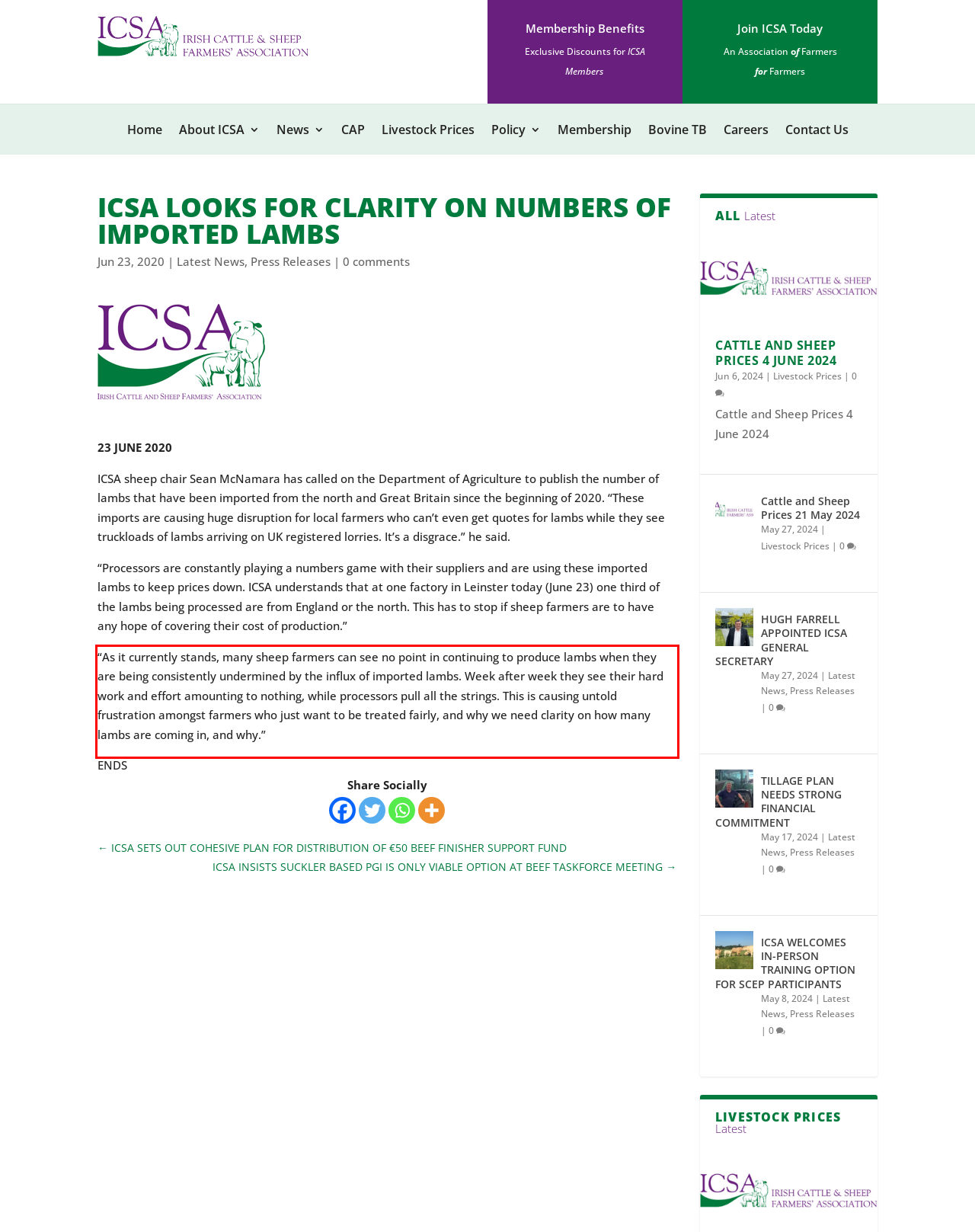The screenshot you have been given contains a UI element surrounded by a red rectangle. Use OCR to read and extract the text inside this red rectangle.

“As it currently stands, many sheep farmers can see no point in continuing to produce lambs when they are being consistently undermined by the influx of imported lambs. Week after week they see their hard work and effort amounting to nothing, while processors pull all the strings. This is causing untold frustration amongst farmers who just want to be treated fairly, and why we need clarity on how many lambs are coming in, and why.”